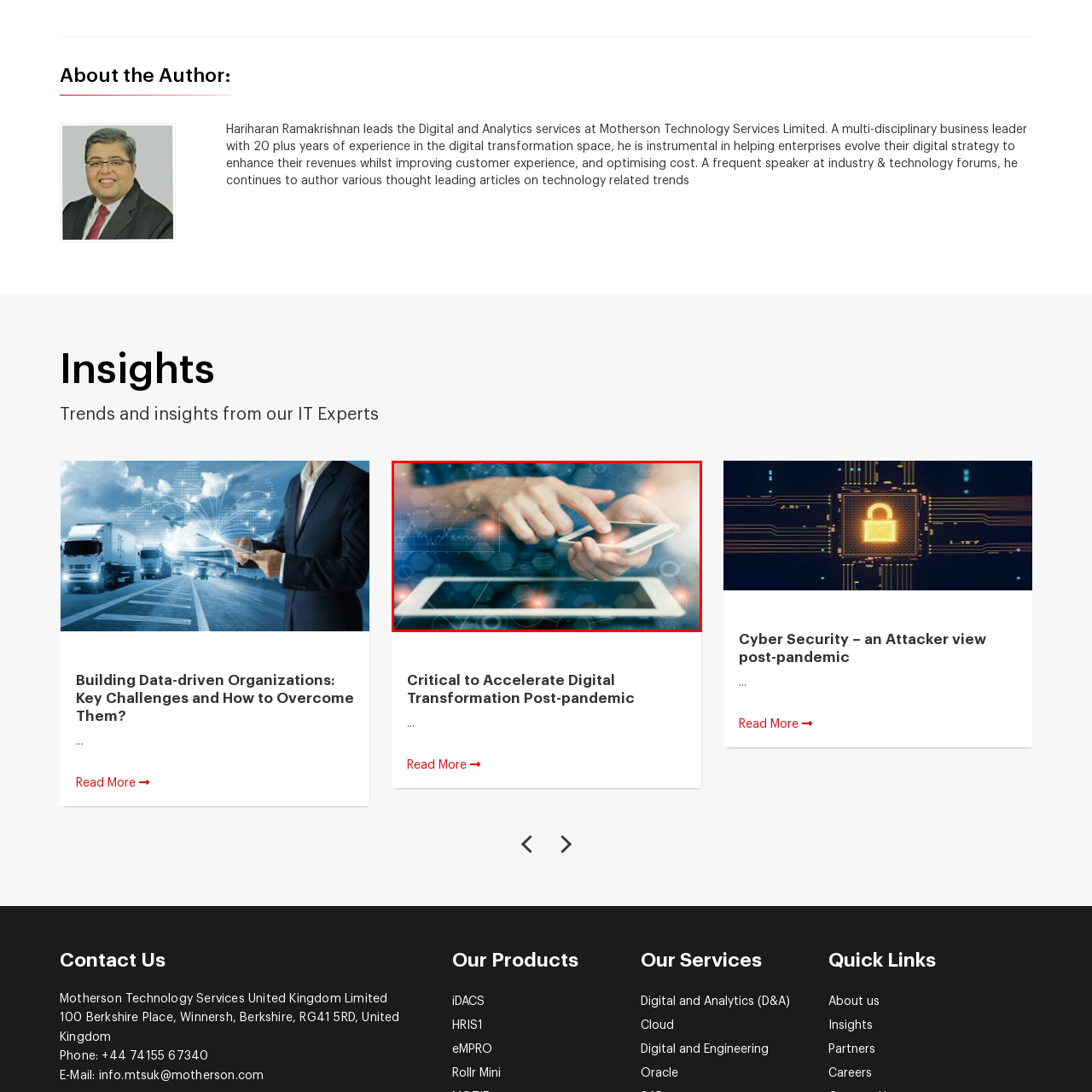Explain in detail what is depicted in the image within the red-bordered box.

The image showcases a close-up view of a person interacting with a smartphone, with their fingers poised to tap the screen. The individual appears to be engaged in a digital task, which is emphasized by the presence of a tablet lying in the foreground. Around these devices, various graphical elements such as data patterns and abstract shapes create a futuristic feel. This imagery reflects themes of digital transformation and innovation, which are pivotal in today's technology-driven landscape. The setting suggests an environment focused on analytics and data-driven decision-making, aligning with discussions surrounding the critical need for companies to embrace digital strategies for enhanced customer experience and operational efficiency.